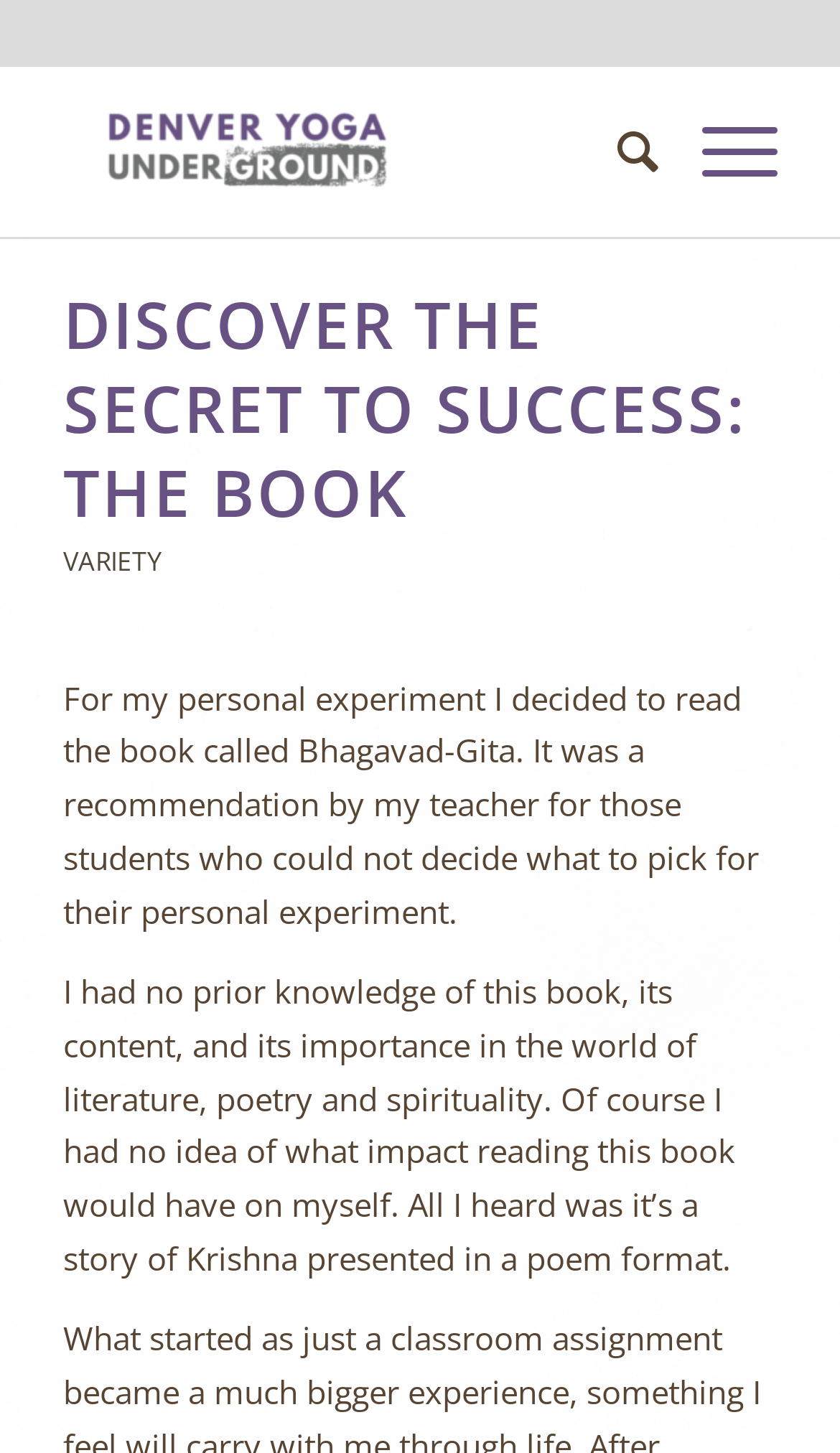What is the name of the yoga organization?
Look at the image and provide a short answer using one word or a phrase.

Denver Yoga Underground